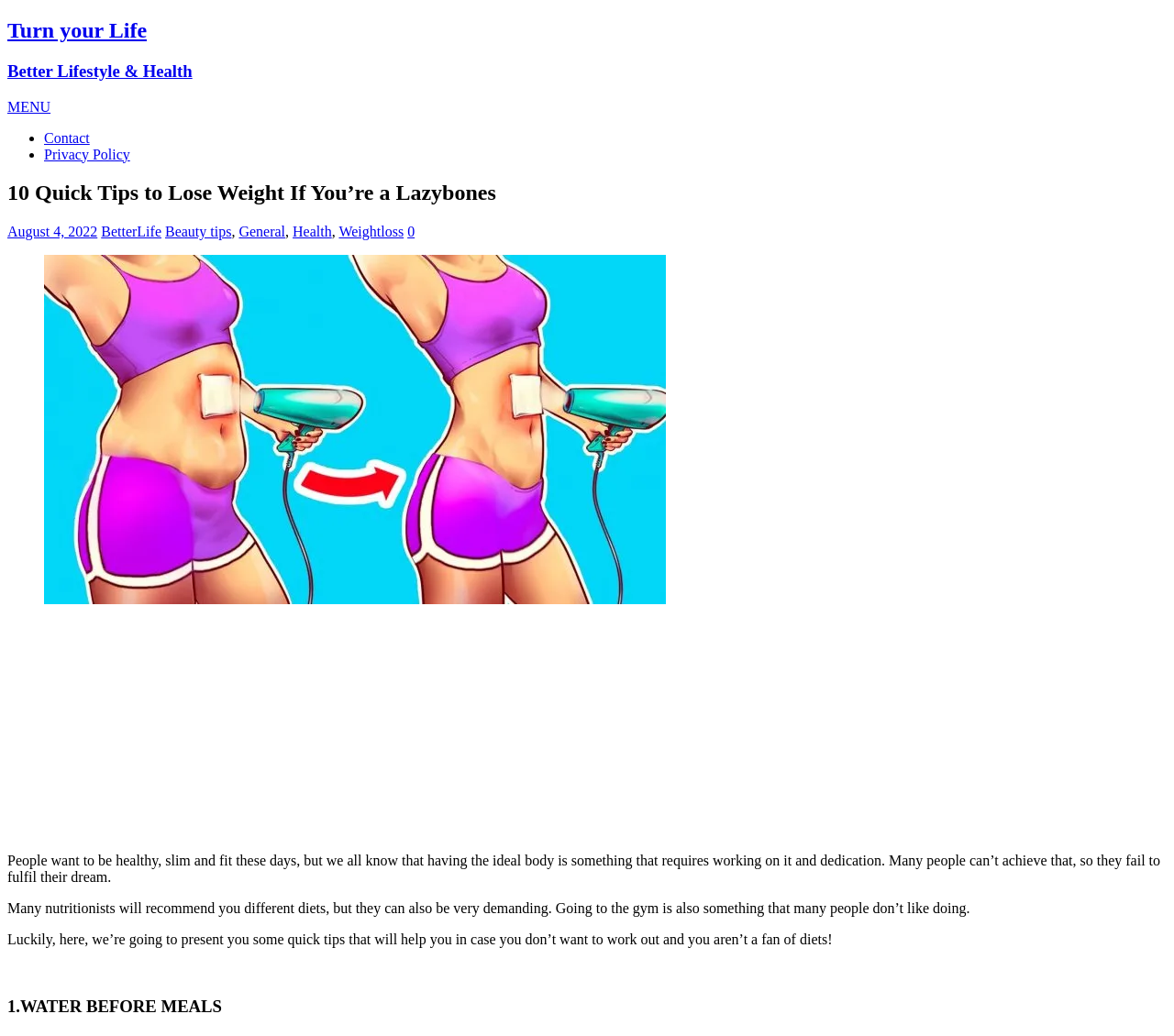Locate the bounding box of the UI element based on this description: "Beauty tips". Provide four float numbers between 0 and 1 as [left, top, right, bottom].

[0.141, 0.216, 0.197, 0.231]